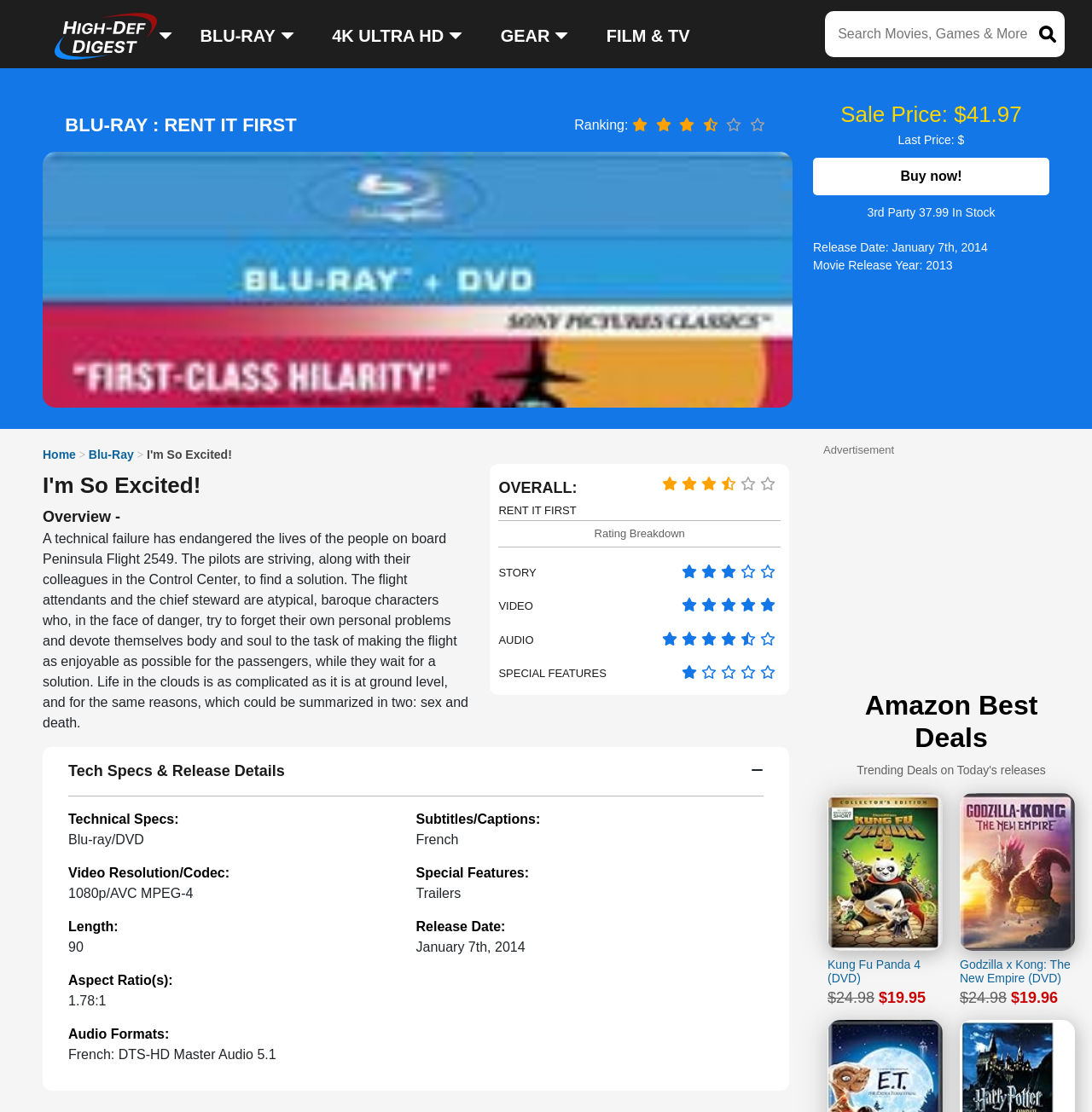Please specify the bounding box coordinates of the element that should be clicked to execute the given instruction: 'Click on the 'Film & TV' link'. Ensure the coordinates are four float numbers between 0 and 1, expressed as [left, top, right, bottom].

[0.54, 0.003, 0.647, 0.061]